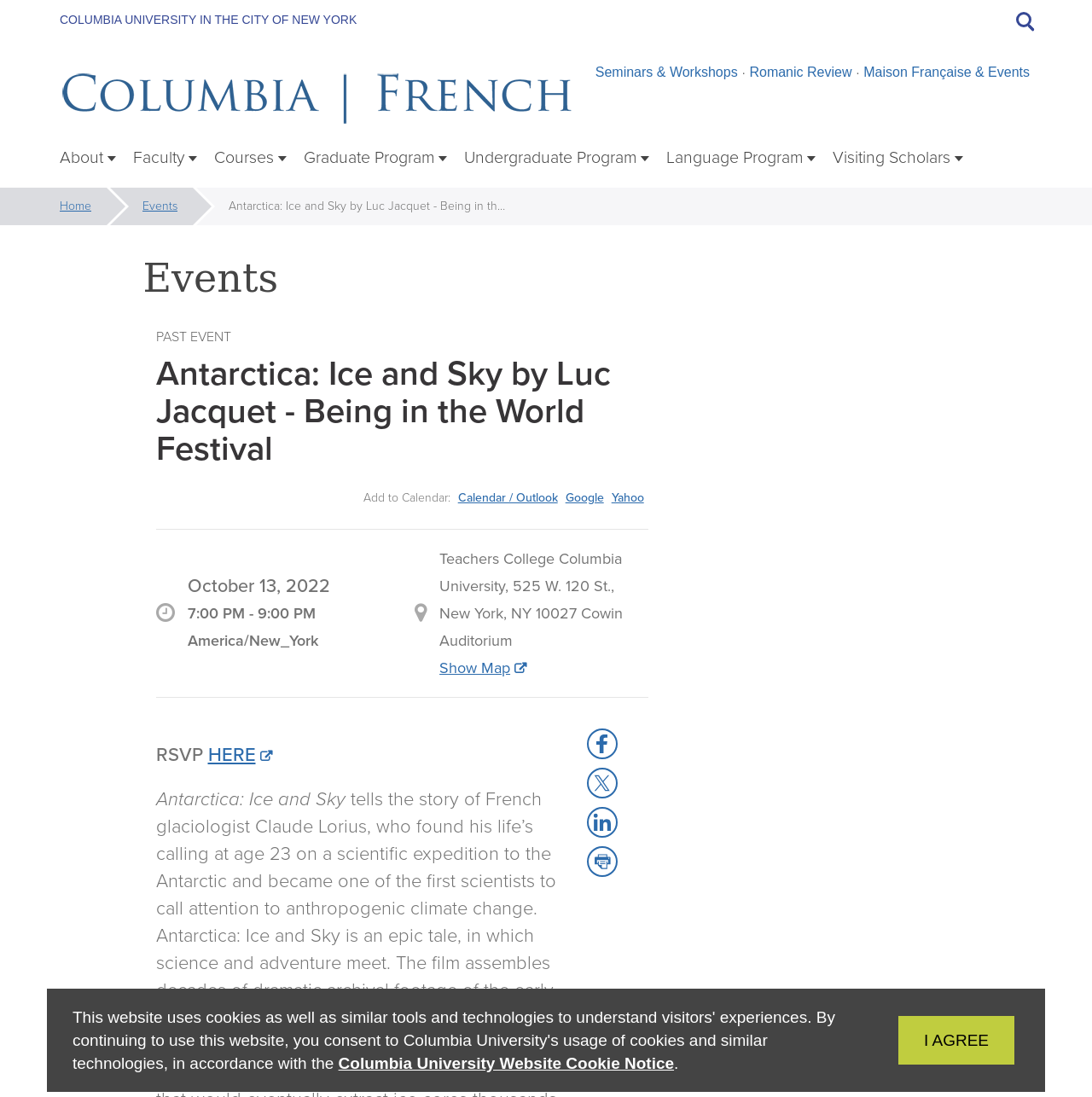Please provide a one-word or phrase answer to the question: 
What is the time of the event?

7:00 PM - 9:00 PM